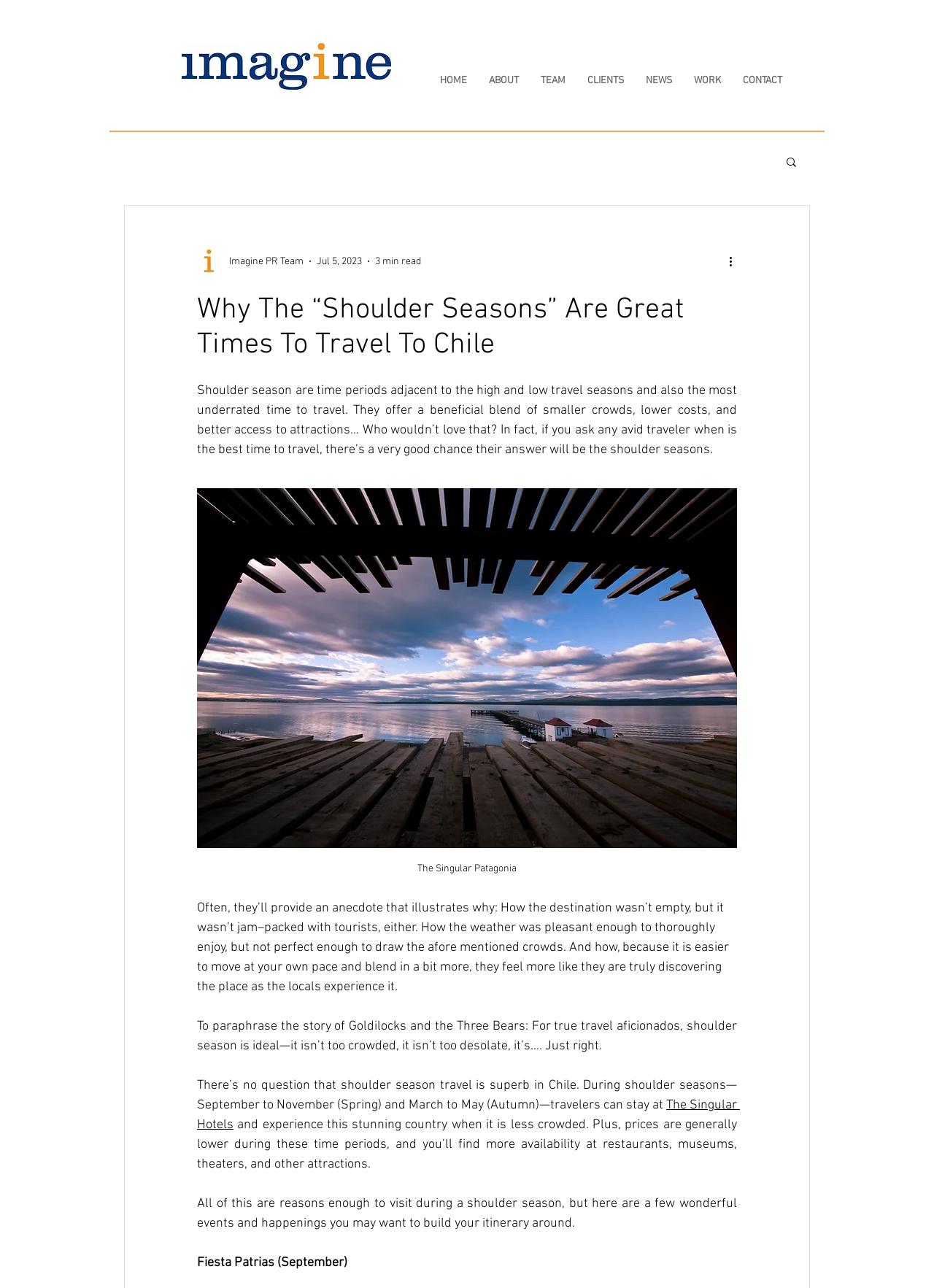Extract the text of the main heading from the webpage.

Why The “Shoulder Seasons” Are Great Times To Travel To Chile